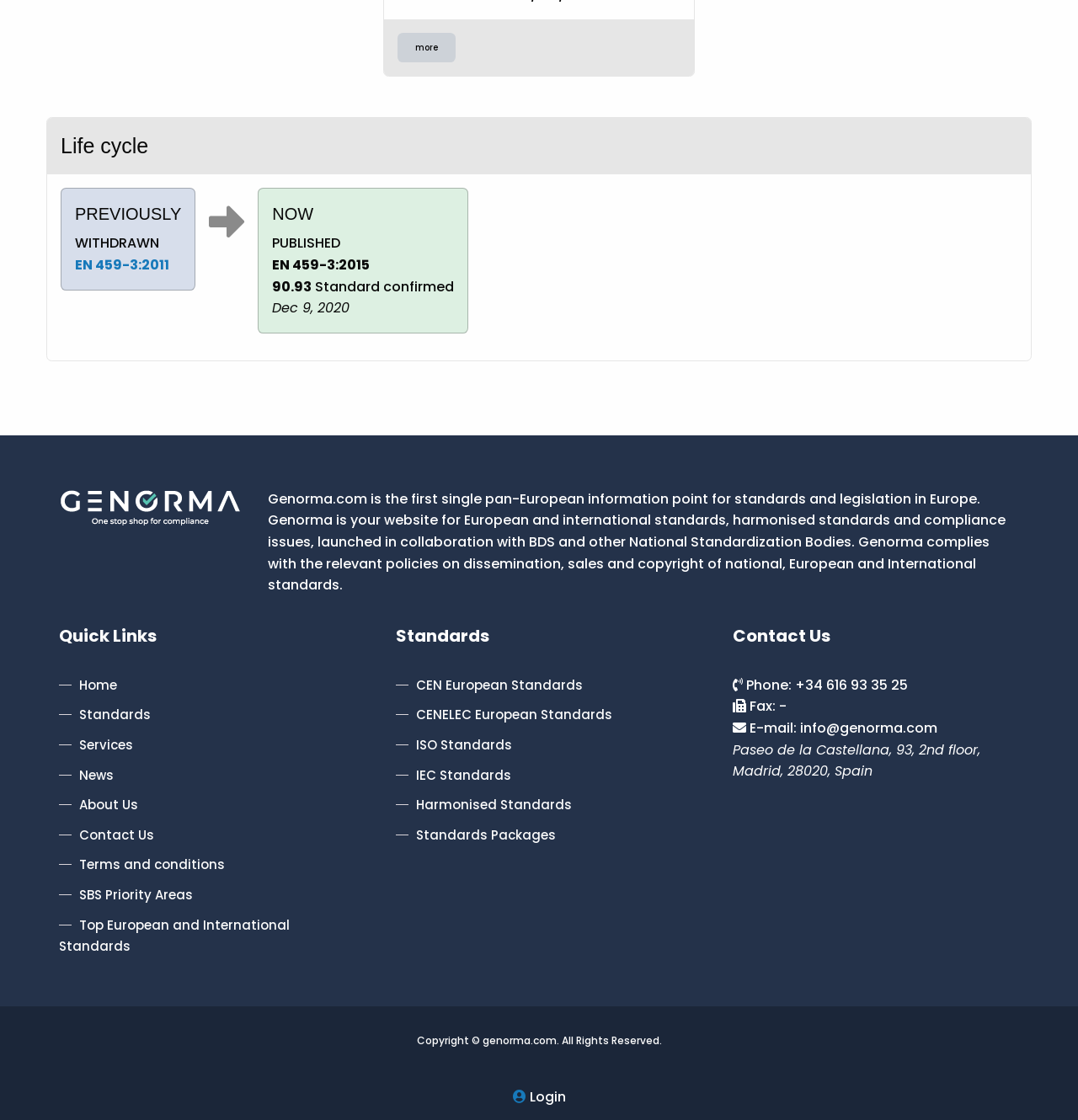What is the phone number for contacting Genorma? Examine the screenshot and reply using just one word or a brief phrase.

+34 616 93 35 25